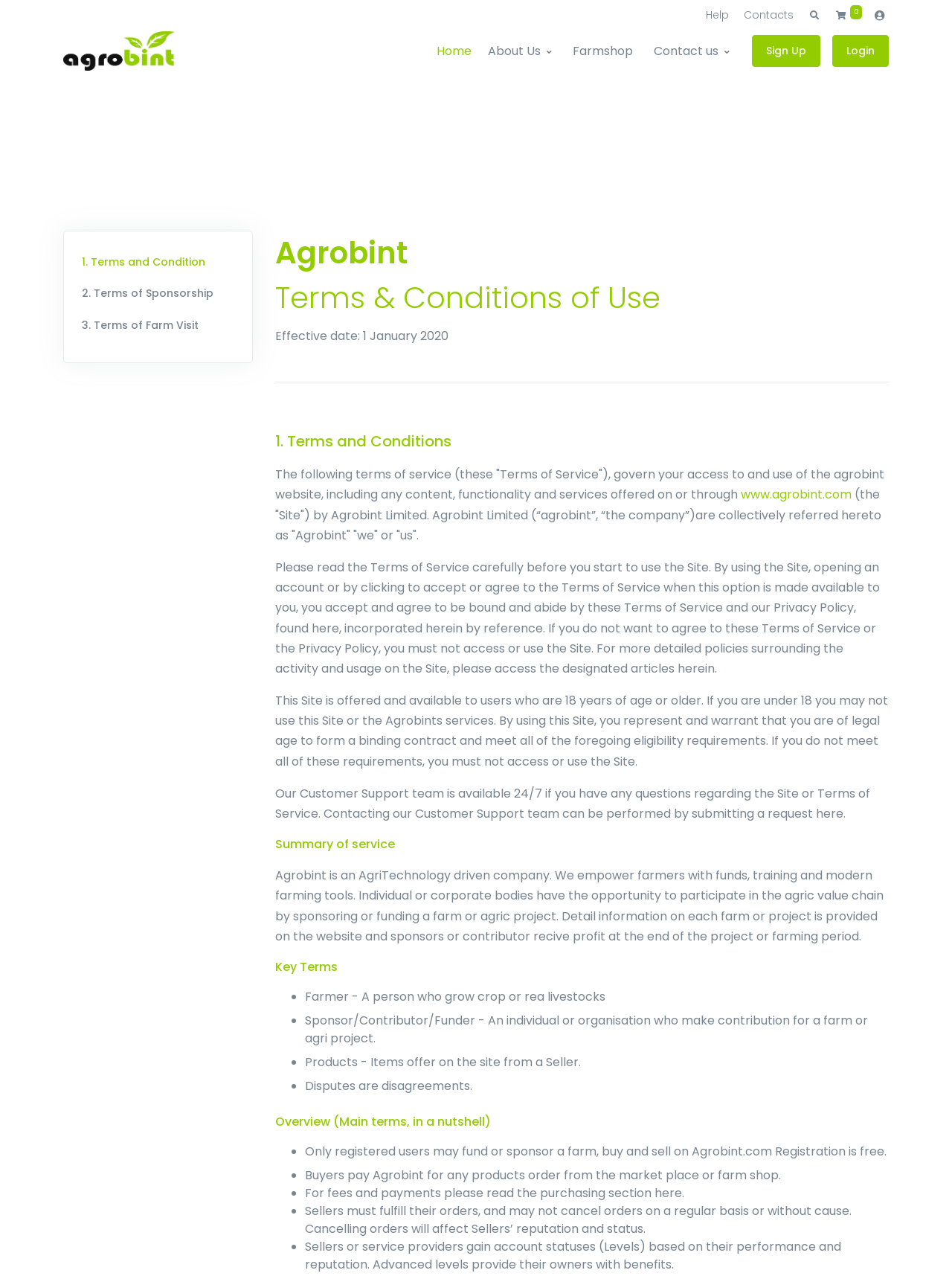Find the bounding box coordinates of the clickable region needed to perform the following instruction: "click on the Home link". The coordinates should be provided as four float numbers between 0 and 1, i.e., [left, top, right, bottom].

None